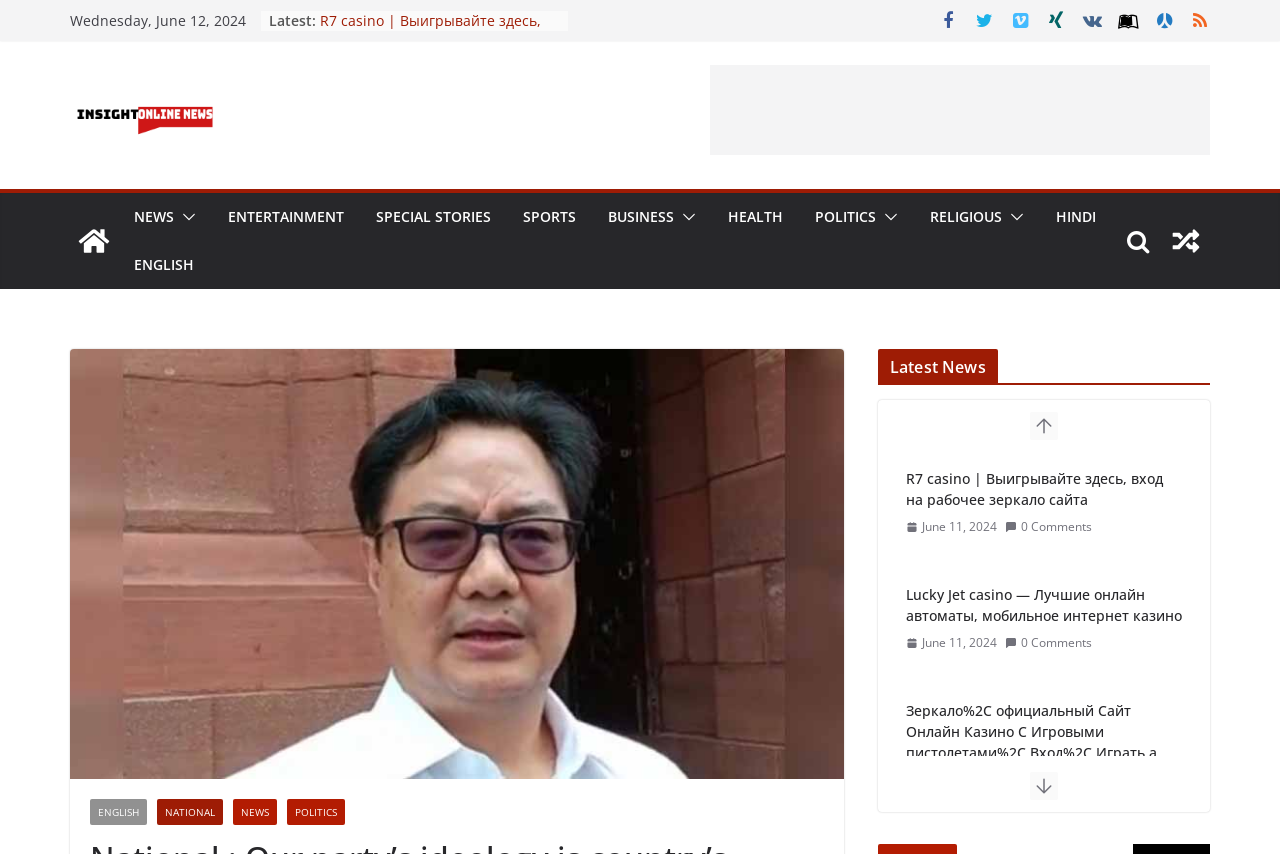Identify the bounding box of the UI element that matches this description: "May 2021 (7) 7 posts".

None